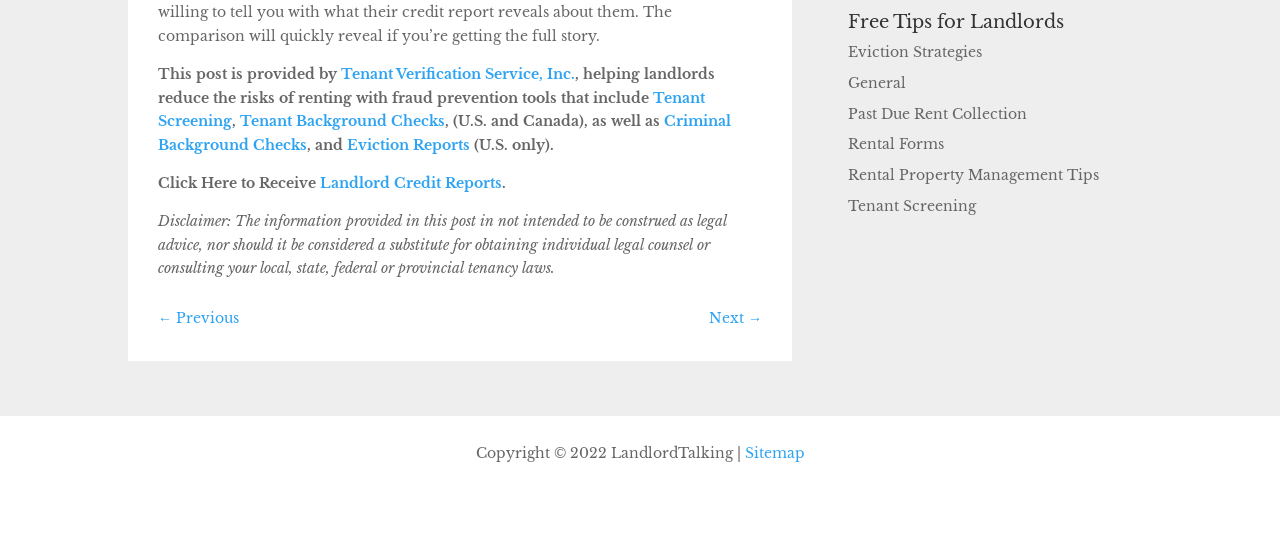Identify the bounding box coordinates of the area you need to click to perform the following instruction: "Get Landlord Credit Reports".

[0.247, 0.311, 0.392, 0.344]